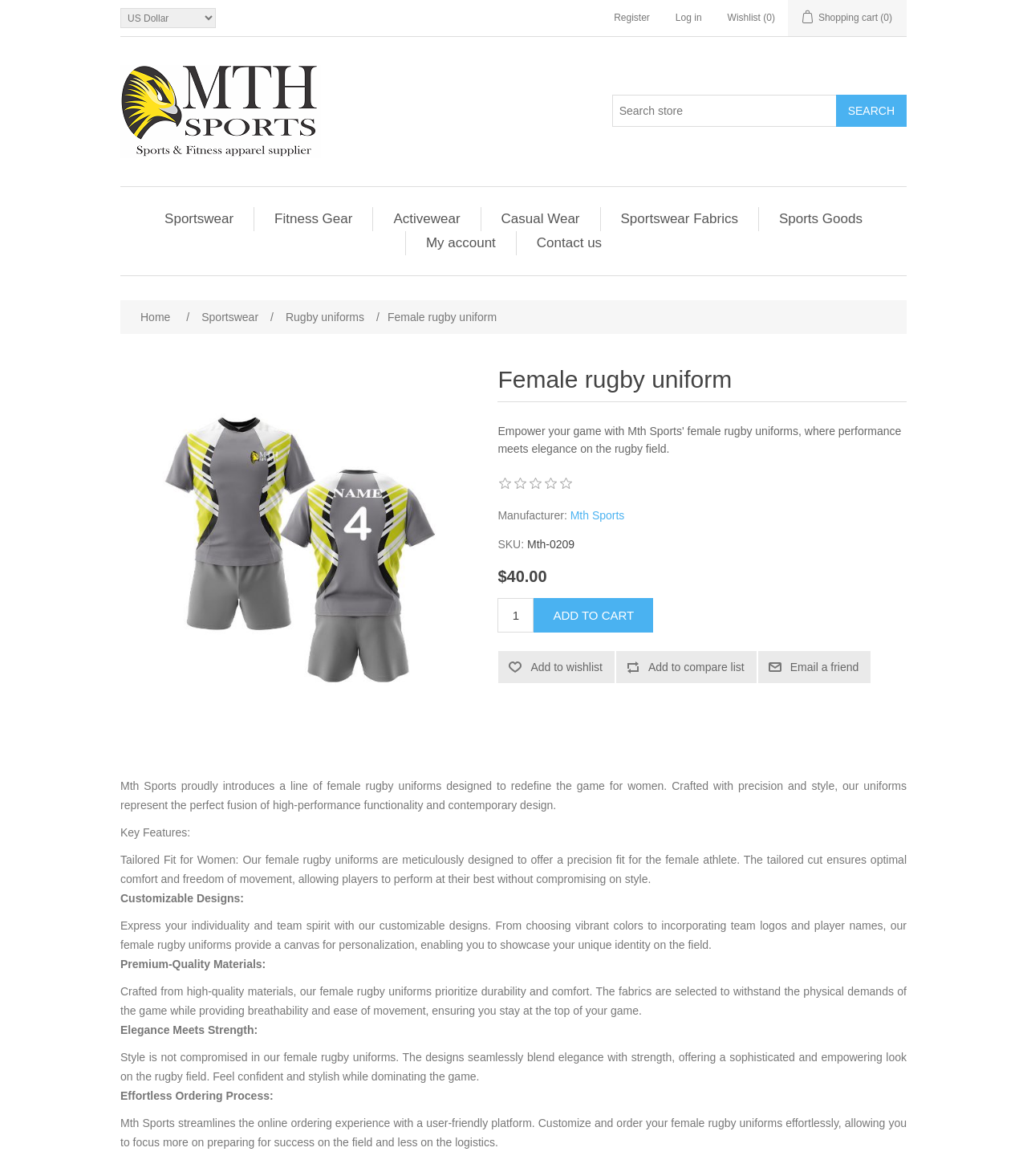Please provide a one-word or phrase answer to the question: 
What is the focus of the webpage?

Female rugby uniforms